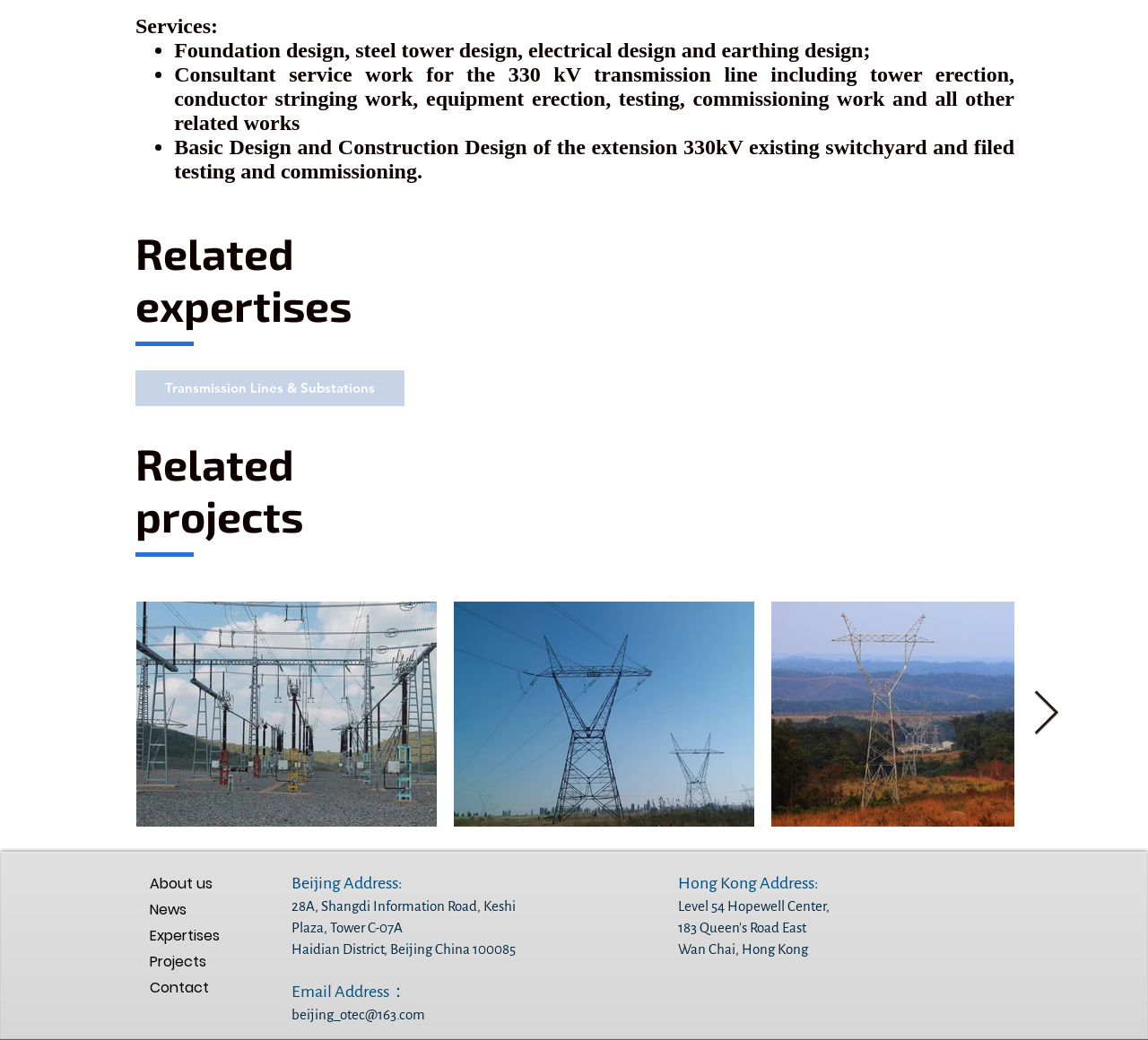Pinpoint the bounding box coordinates for the area that should be clicked to perform the following instruction: "Click on Next Item".

[0.899, 0.664, 0.923, 0.709]